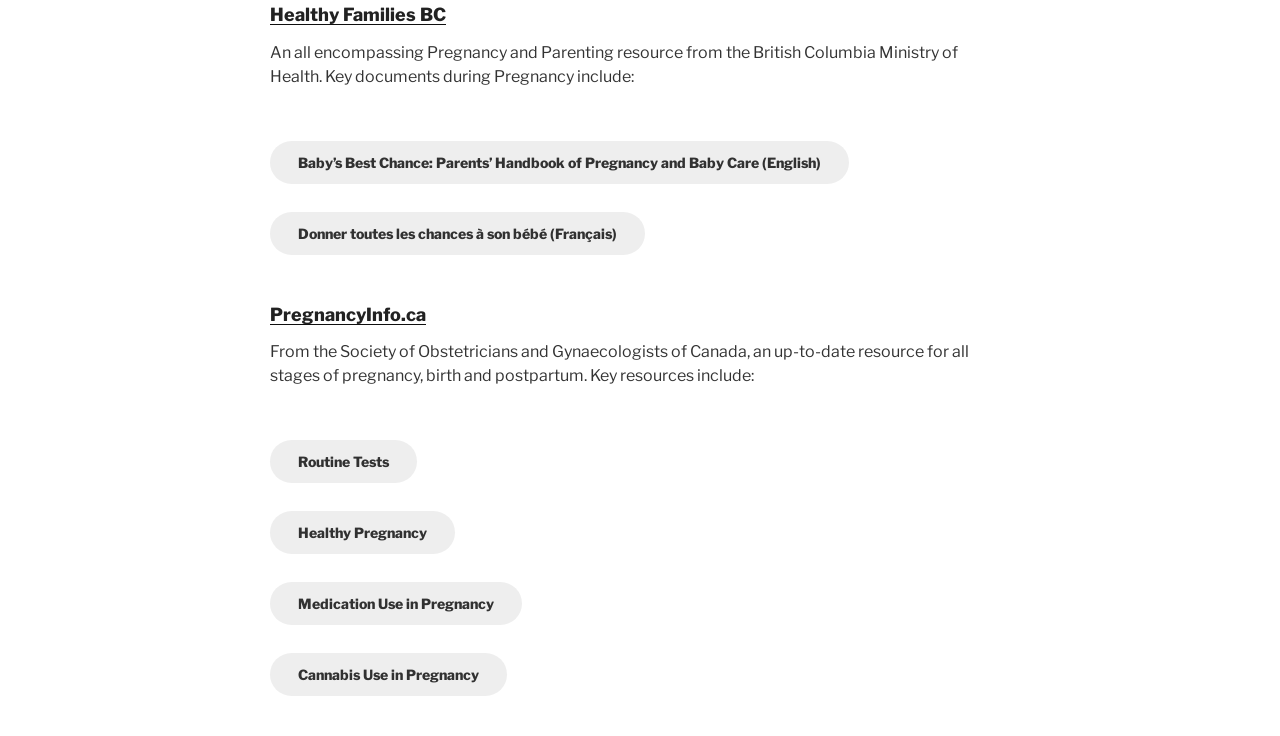How many links are provided for key documents during pregnancy?
Refer to the image and provide a one-word or short phrase answer.

2